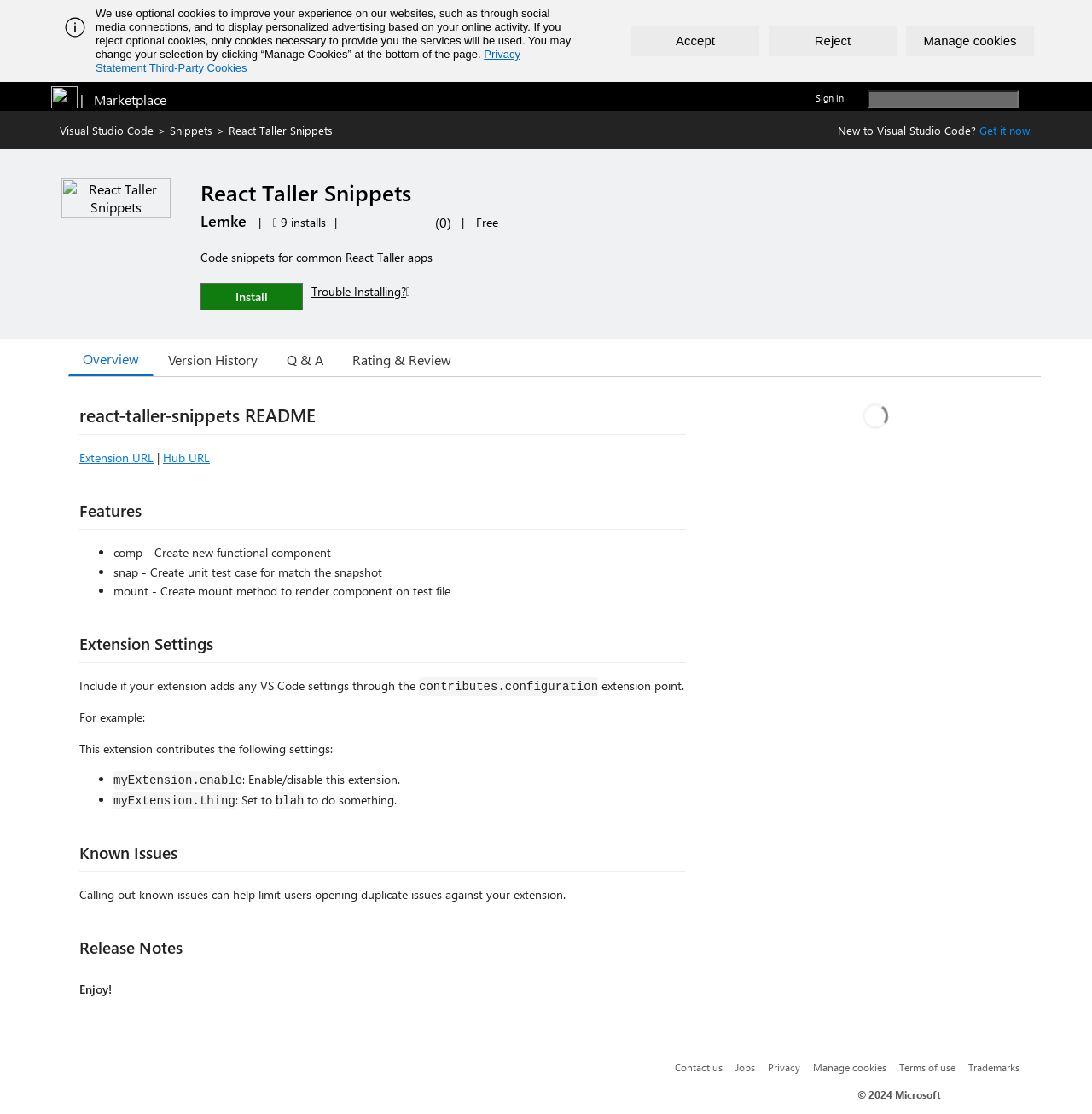Given the content of the image, can you provide a detailed answer to the question?
How many unique installations does the extension have?

The number of unique installations can be found in the text '9 installs' which is located near the 'Average rating' section.